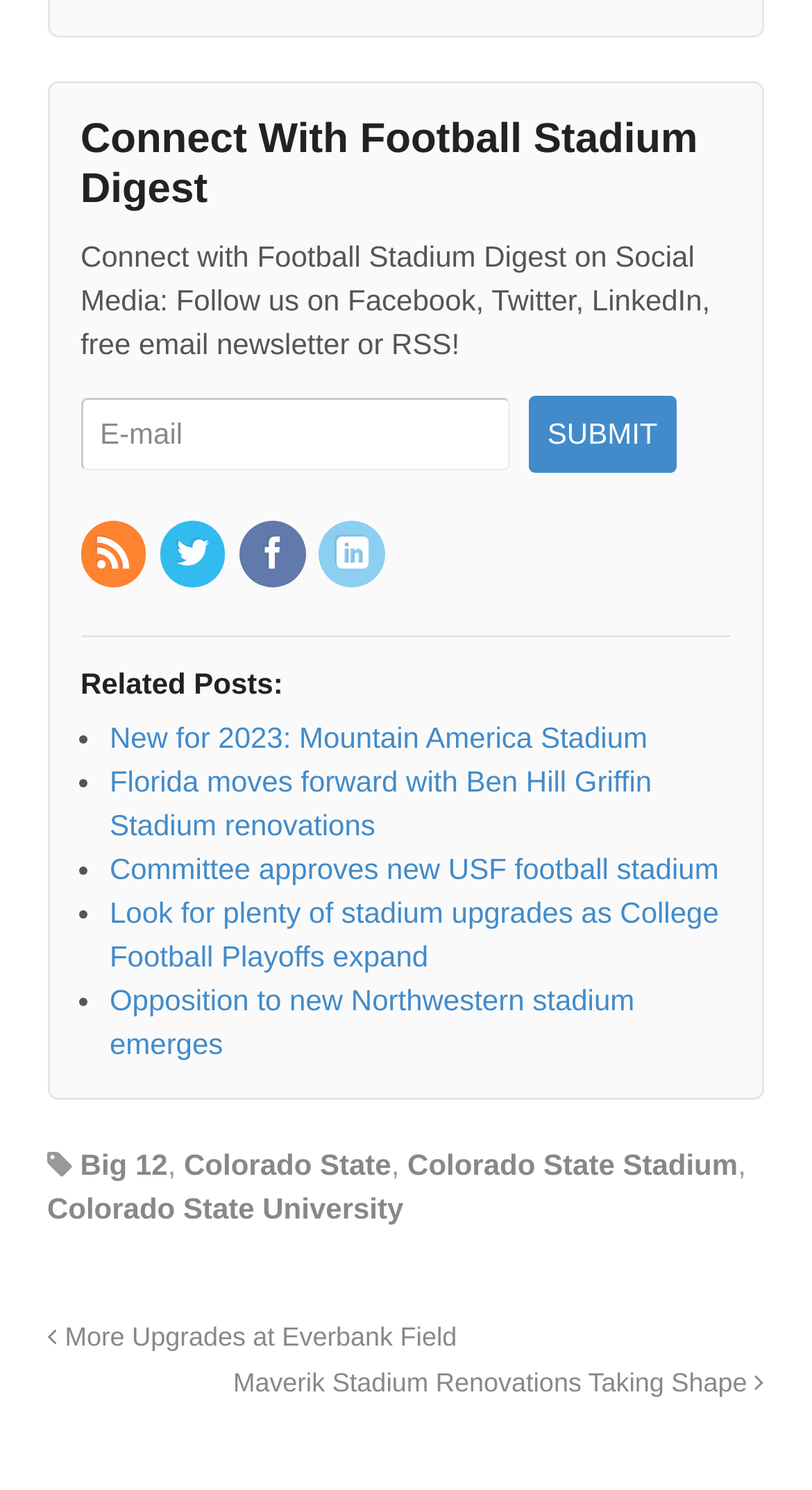How many links are listed under 'Related Posts:'?
Based on the screenshot, respond with a single word or phrase.

5